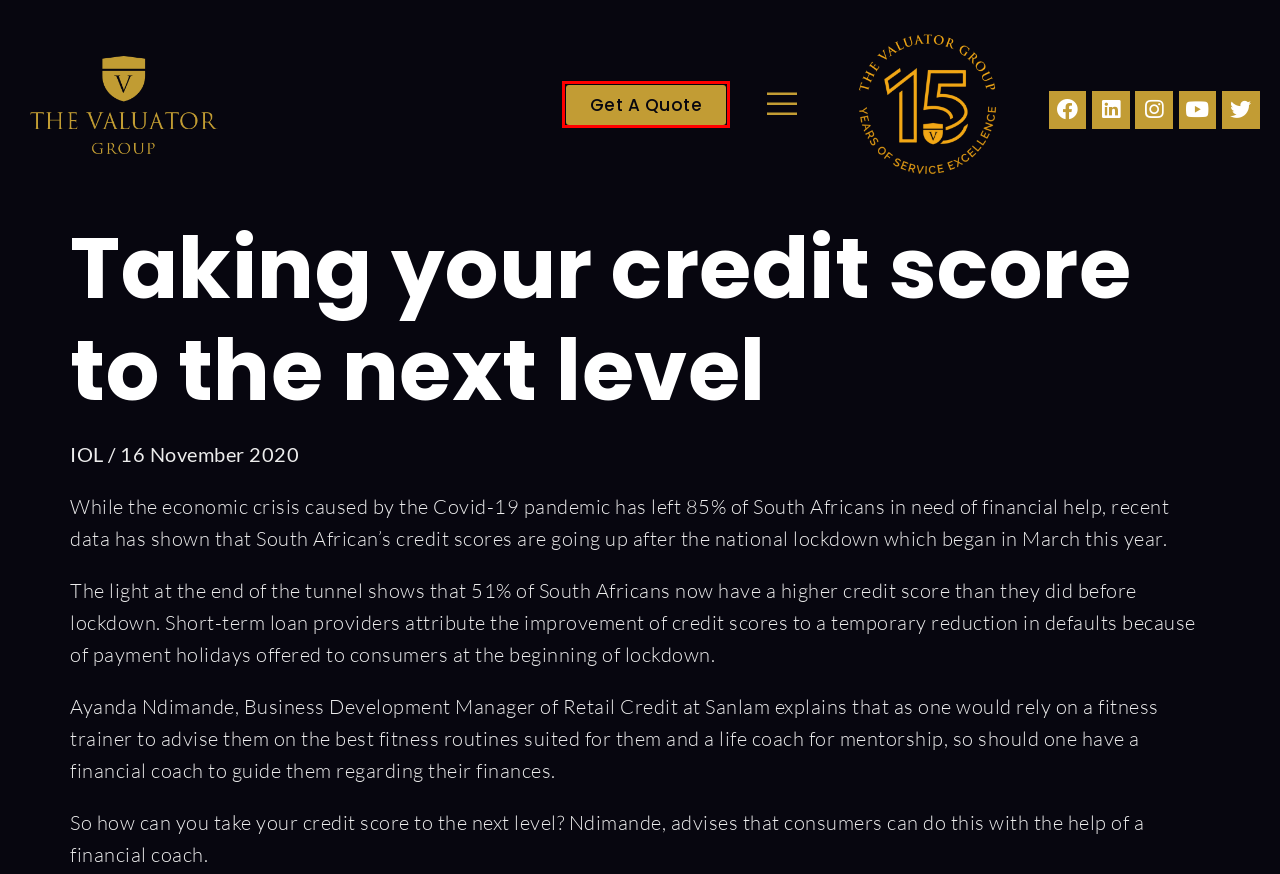Examine the screenshot of a webpage with a red bounding box around an element. Then, select the webpage description that best represents the new page after clicking the highlighted element. Here are the descriptions:
A. Mission Statement - The Valuator Group
B. Digital Marketing Agency South Africa | Top Click
C. Google Ads Services South Africa | Top Click Media
D. Terms And Conditions - The Valuator Group
E. SEO Services South Africa | Top Click
F. About TVG - The Valuator Group
G. Contact Us - The Valuator Group
H. HTML Sitemap - The Valuator Group

G